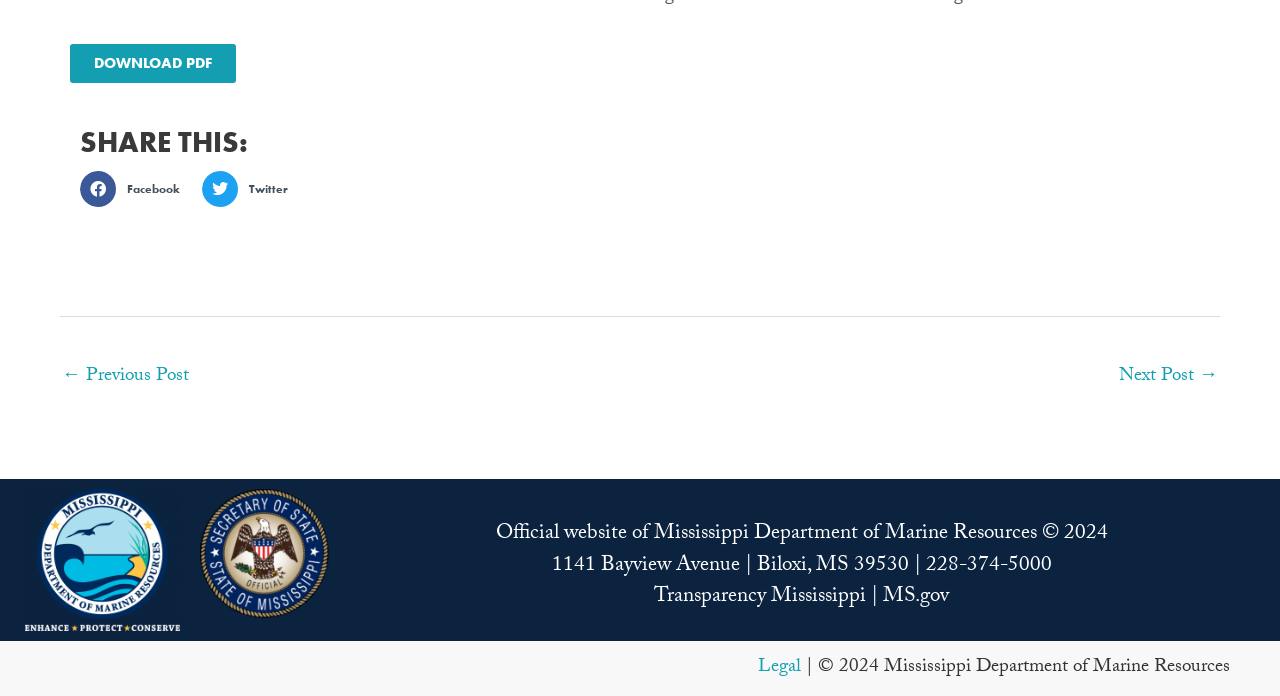Identify and provide the bounding box coordinates of the UI element described: "DOWNLOAD PDF". The coordinates should be formatted as [left, top, right, bottom], with each number being a float between 0 and 1.

[0.055, 0.064, 0.184, 0.12]